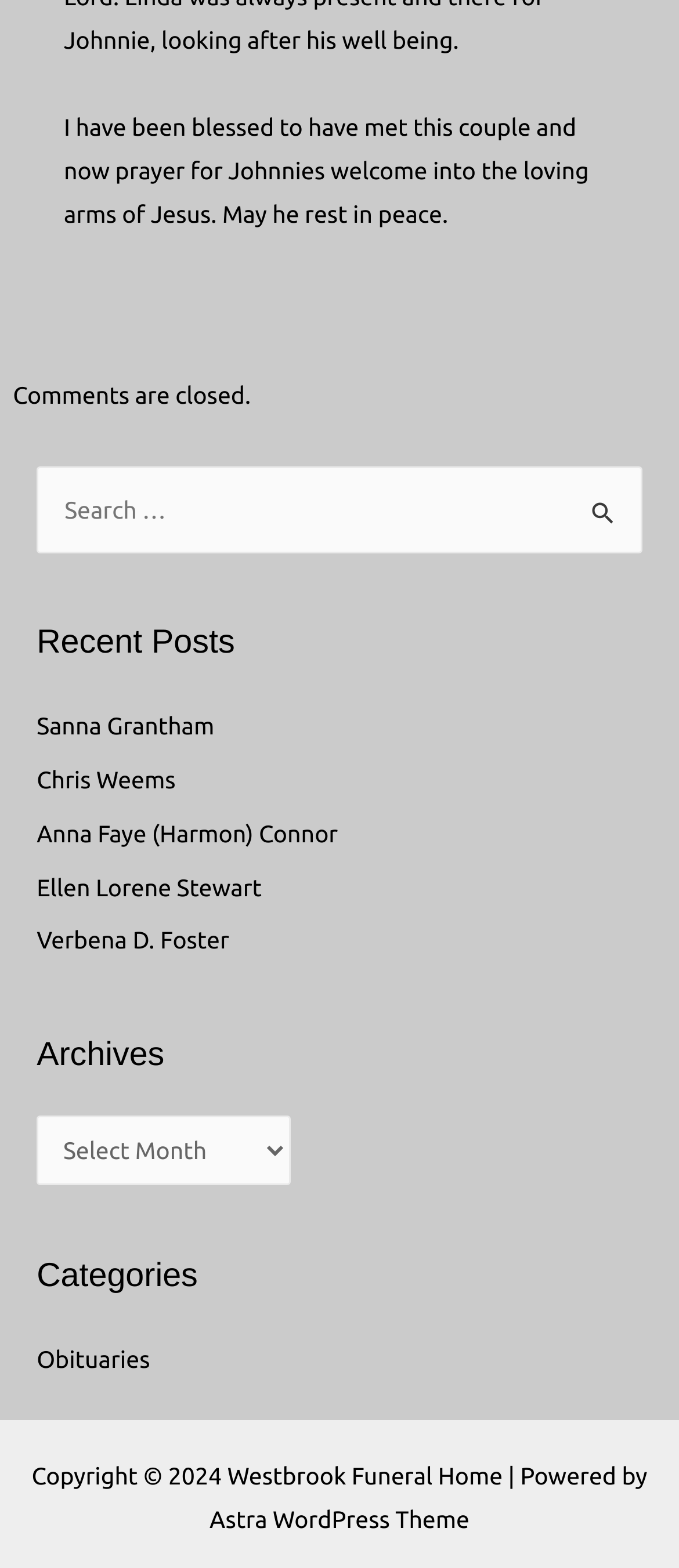Locate the bounding box coordinates of the item that should be clicked to fulfill the instruction: "Visit 'How To Get Rid Of Bees Nest In Wall Cavity'".

None